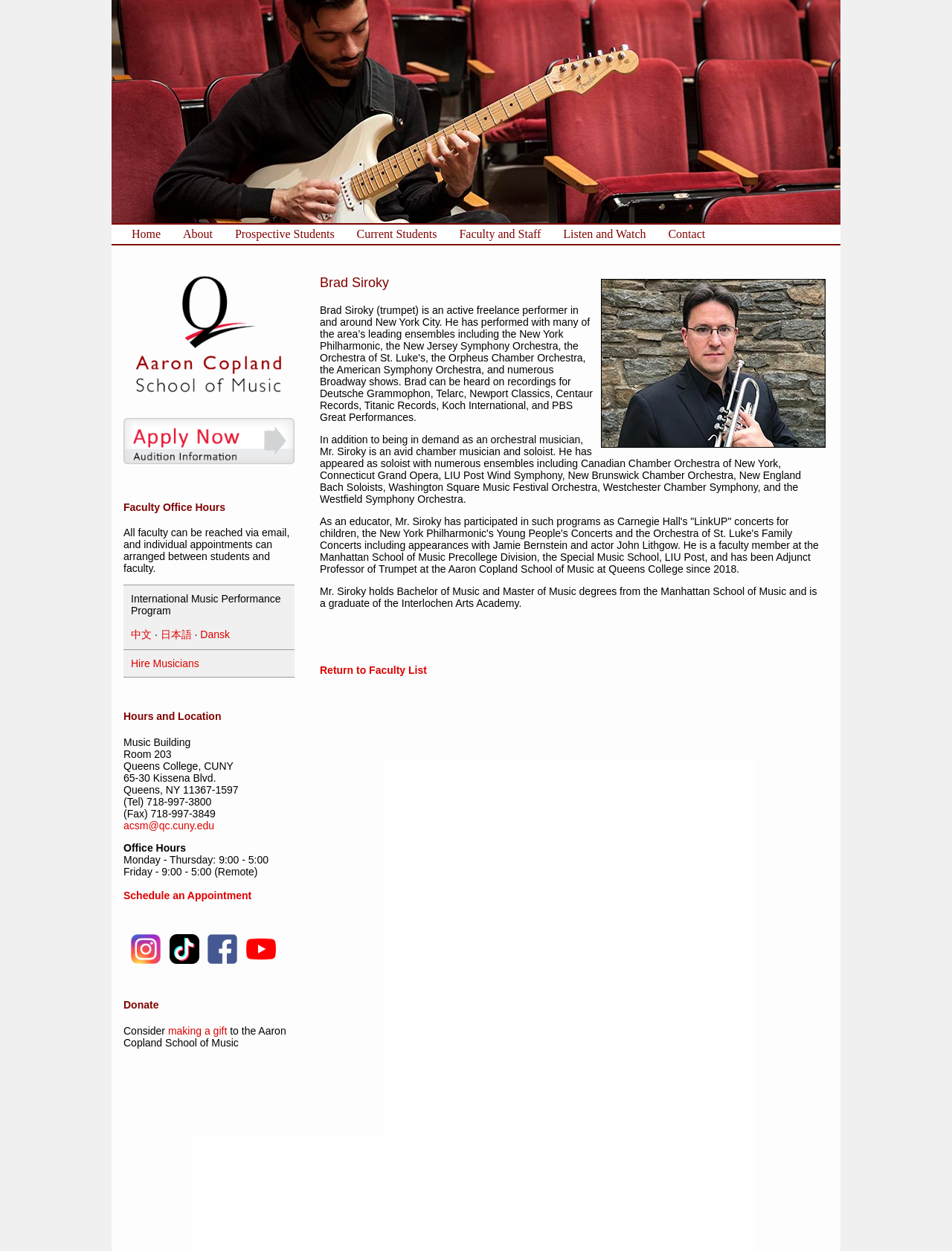What is the name of the school?
Give a single word or phrase as your answer by examining the image.

Aaron Copland School of Music